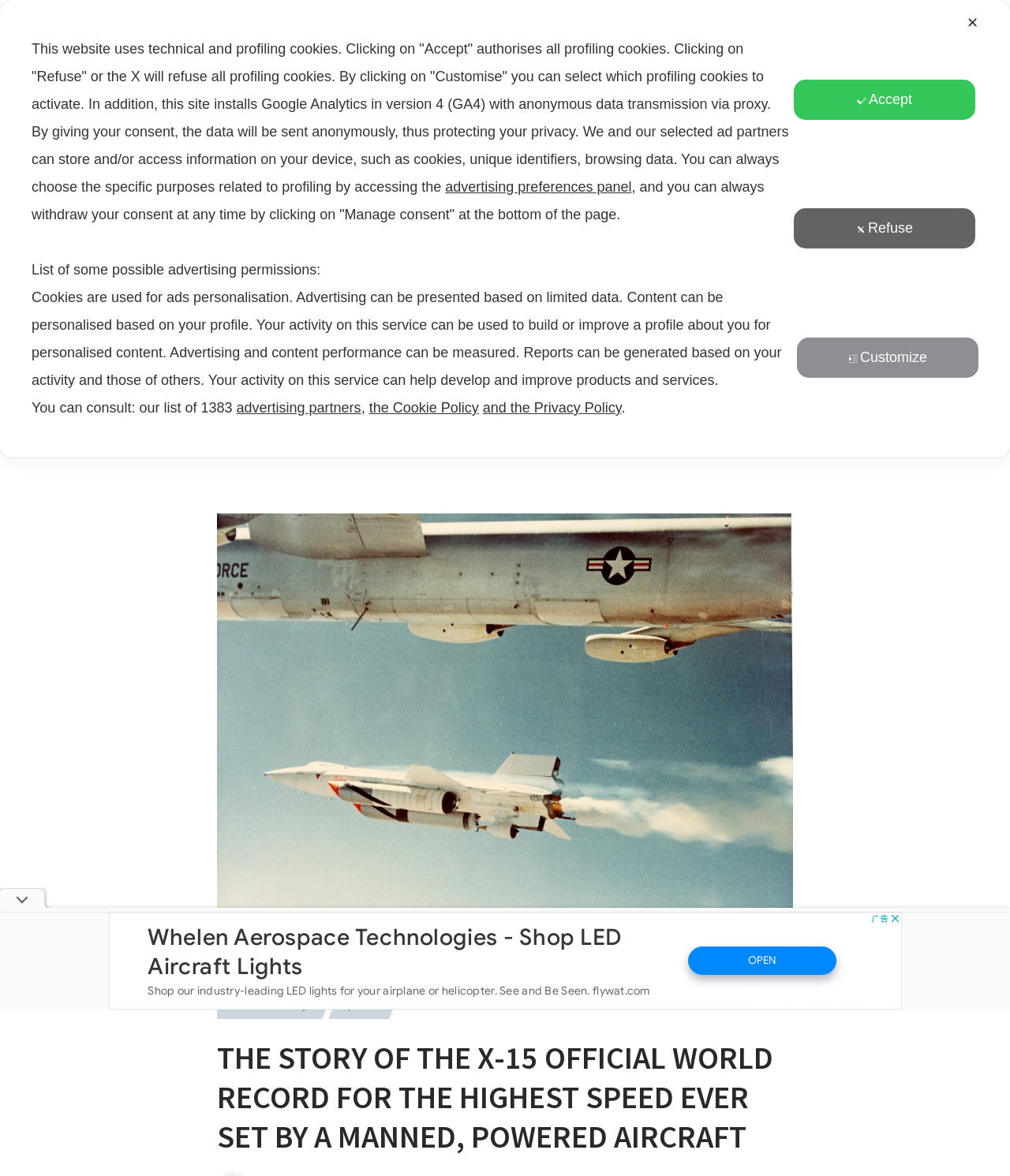Determine the bounding box coordinates of the clickable region to follow the instruction: "Click the Log In / Sign Up button".

[0.835, 0.175, 0.934, 0.188]